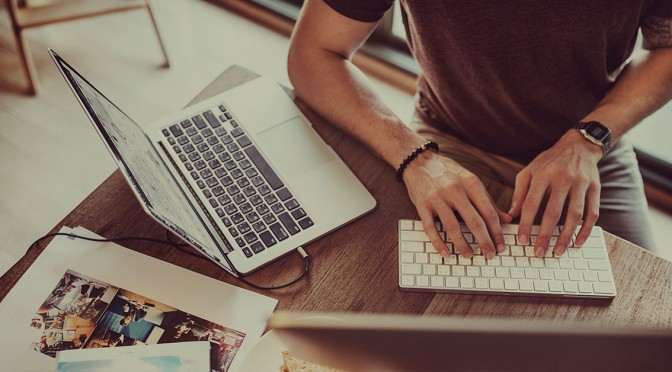Provide an in-depth description of the image.

In a cozy workspace bathed in natural light, a person is engaged in a focused task, demonstrating the intricacies of online marketing and persuasive communication. Their hands are poised over a sleek white keyboard, while a laptop rests nearby, showcasing vibrant visuals related to their work. The neatly organized desk features various printed images, hinting at creative brainstorming sessions or planning for digital campaigns. This setting embodies the connection between technology and marketing strategies, reflecting the idea that effective persuasion often relies on tapping into consumer emotions and decisions. The image encapsulates the essence of modern marketing, where digital fluency directly influences success.